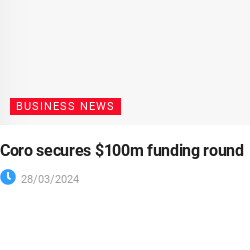Respond to the question below with a concise word or phrase:
On what date was this news reported?

28/03/2024